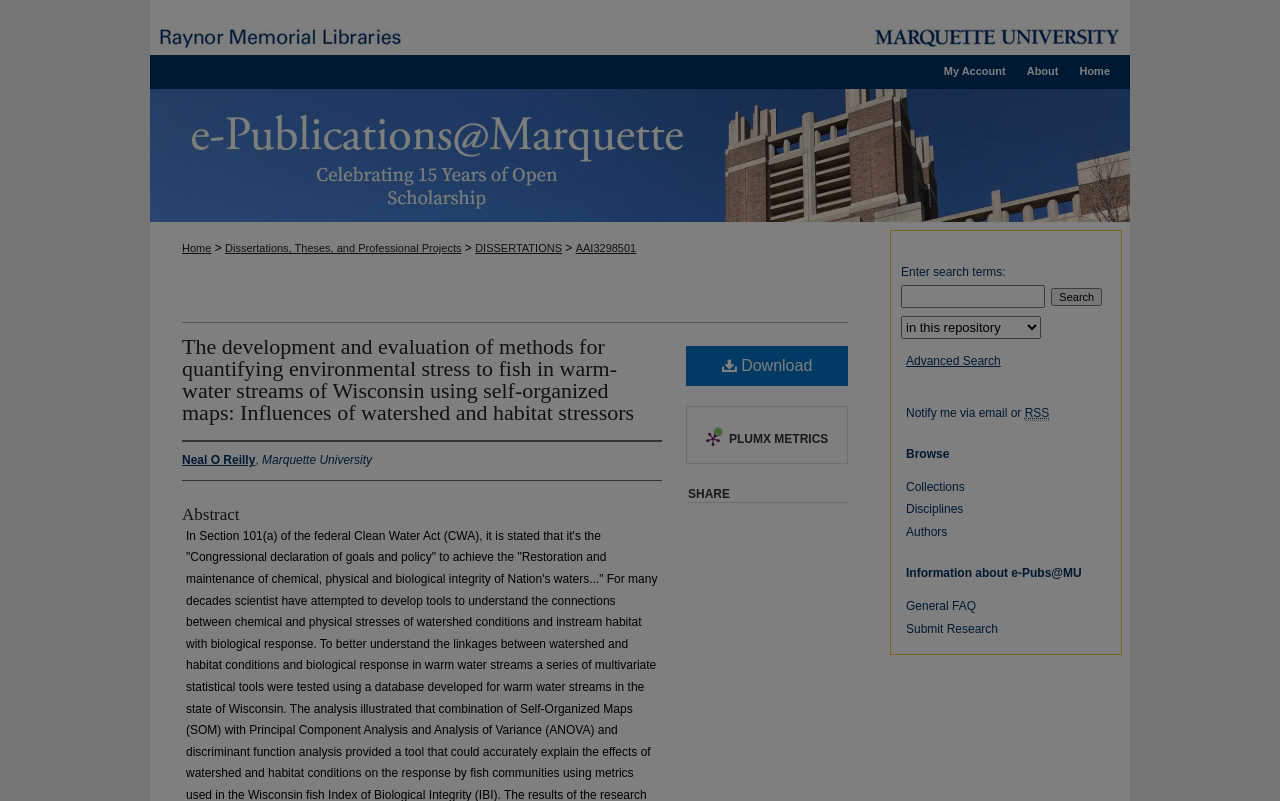Given the content of the image, can you provide a detailed answer to the question?
What is the 'e-Publications@Marquette' link for?

I found the 'e-Publications@Marquette' link by looking at the link element with the text 'e-Publications@Marquette' which is located at the top of the webpage. It is likely used to access the e-Publications@Marquette website or section.